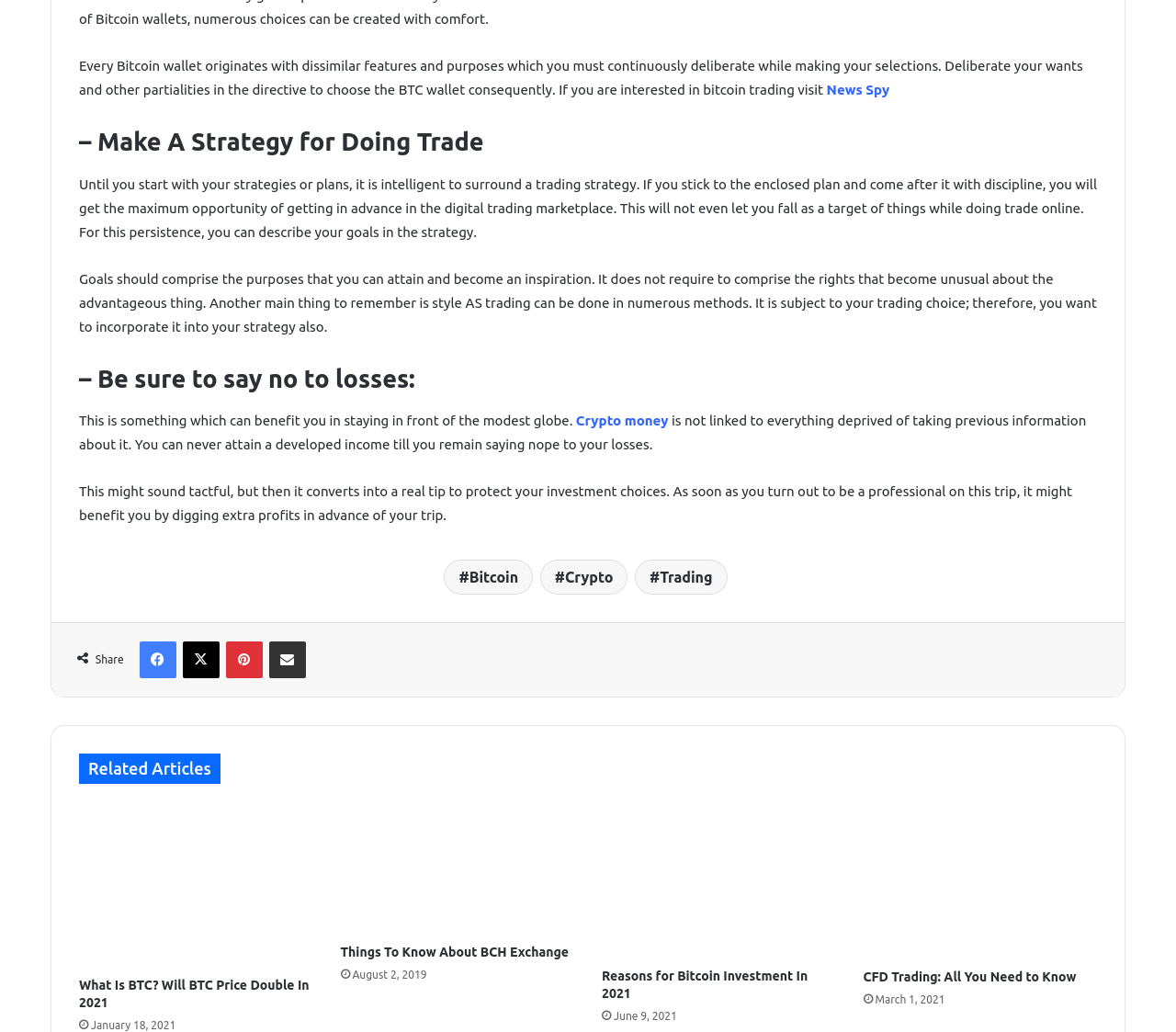Determine the bounding box coordinates of the clickable region to execute the instruction: "Learn about 'Things To Know About BCH Exchange'". The coordinates should be four float numbers between 0 and 1, denoted as [left, top, right, bottom].

[0.289, 0.778, 0.488, 0.905]